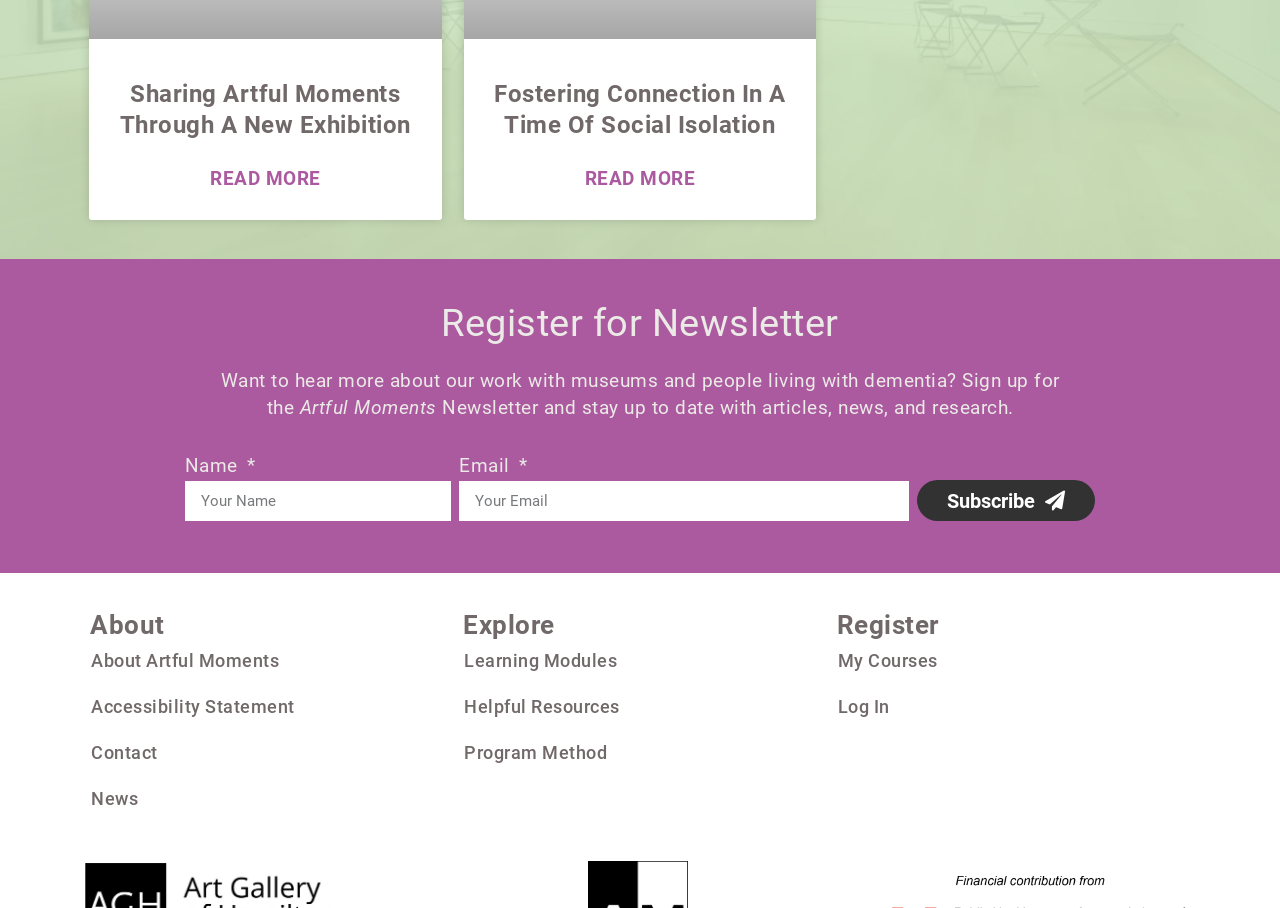Give a one-word or short-phrase answer to the following question: 
What is the purpose of the 'Subscribe' button?

To register for newsletter